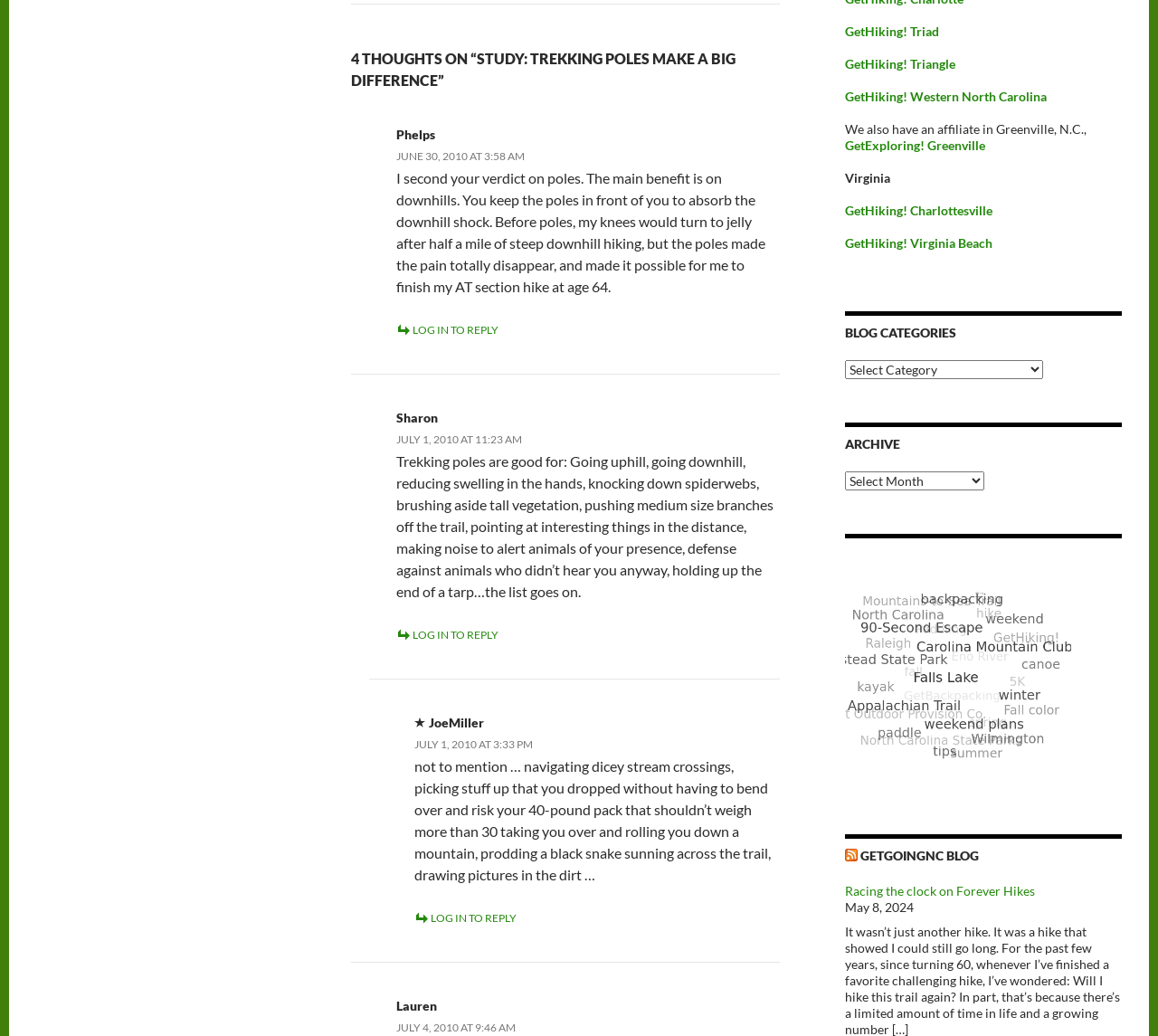How many comments are there on the blog post? Based on the screenshot, please respond with a single word or phrase.

4